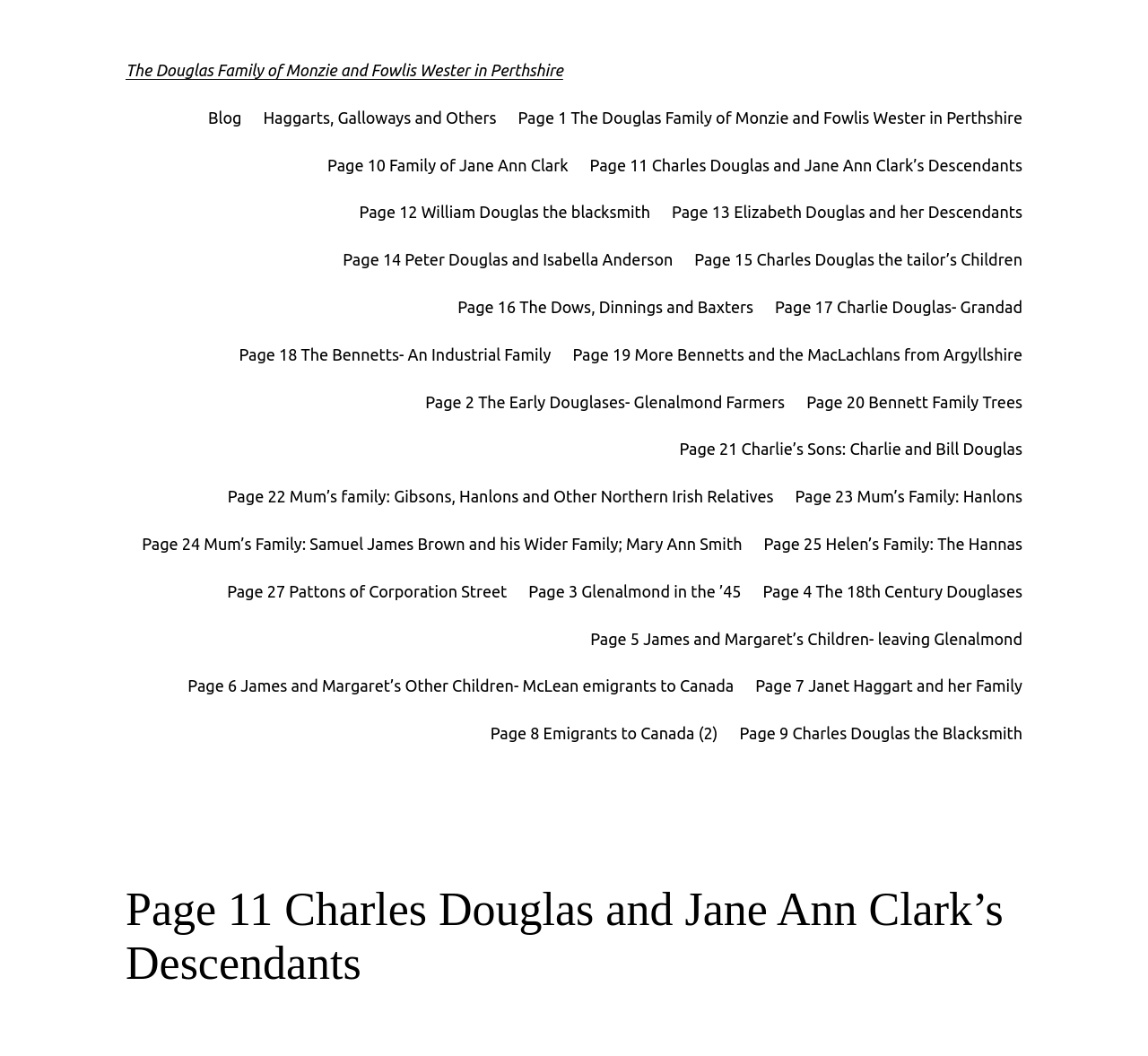Please respond in a single word or phrase: 
Is there a page about Charles Douglas the blacksmith?

Yes